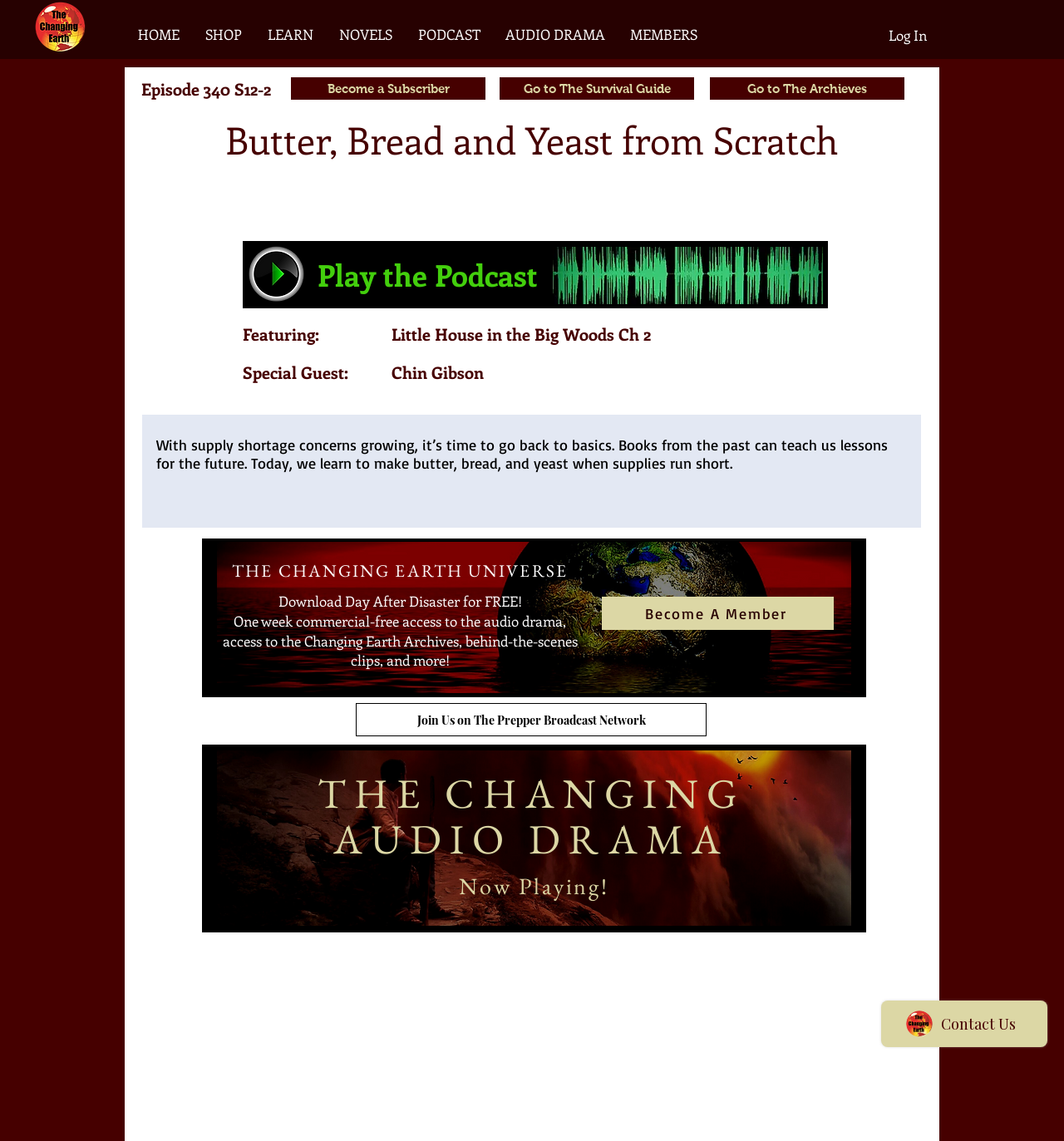Determine the bounding box coordinates of the clickable area required to perform the following instruction: "Play the podcast". The coordinates should be represented as four float numbers between 0 and 1: [left, top, right, bottom].

[0.298, 0.227, 0.51, 0.255]